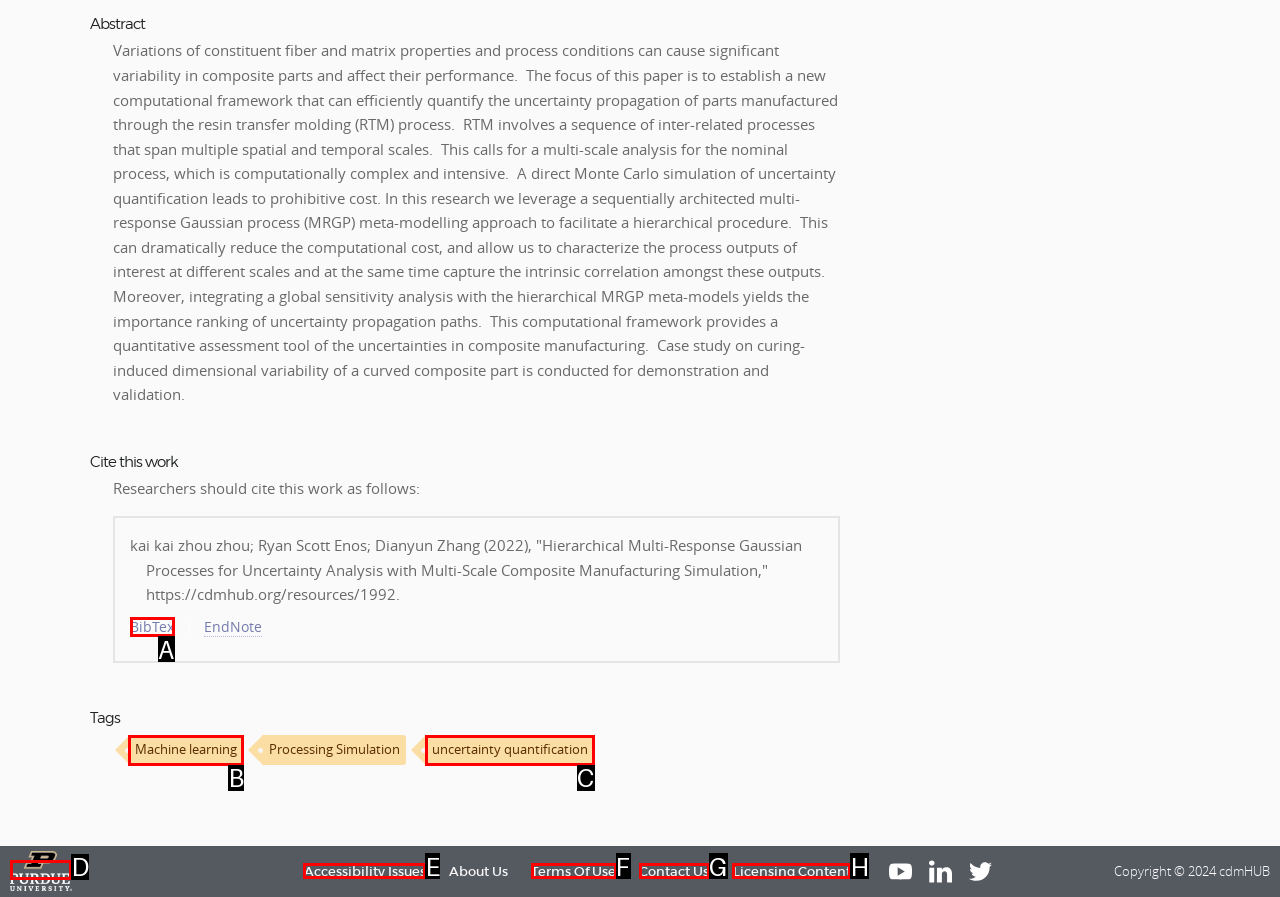Select the option that matches the description: Terms of use. Answer with the letter of the correct option directly.

F